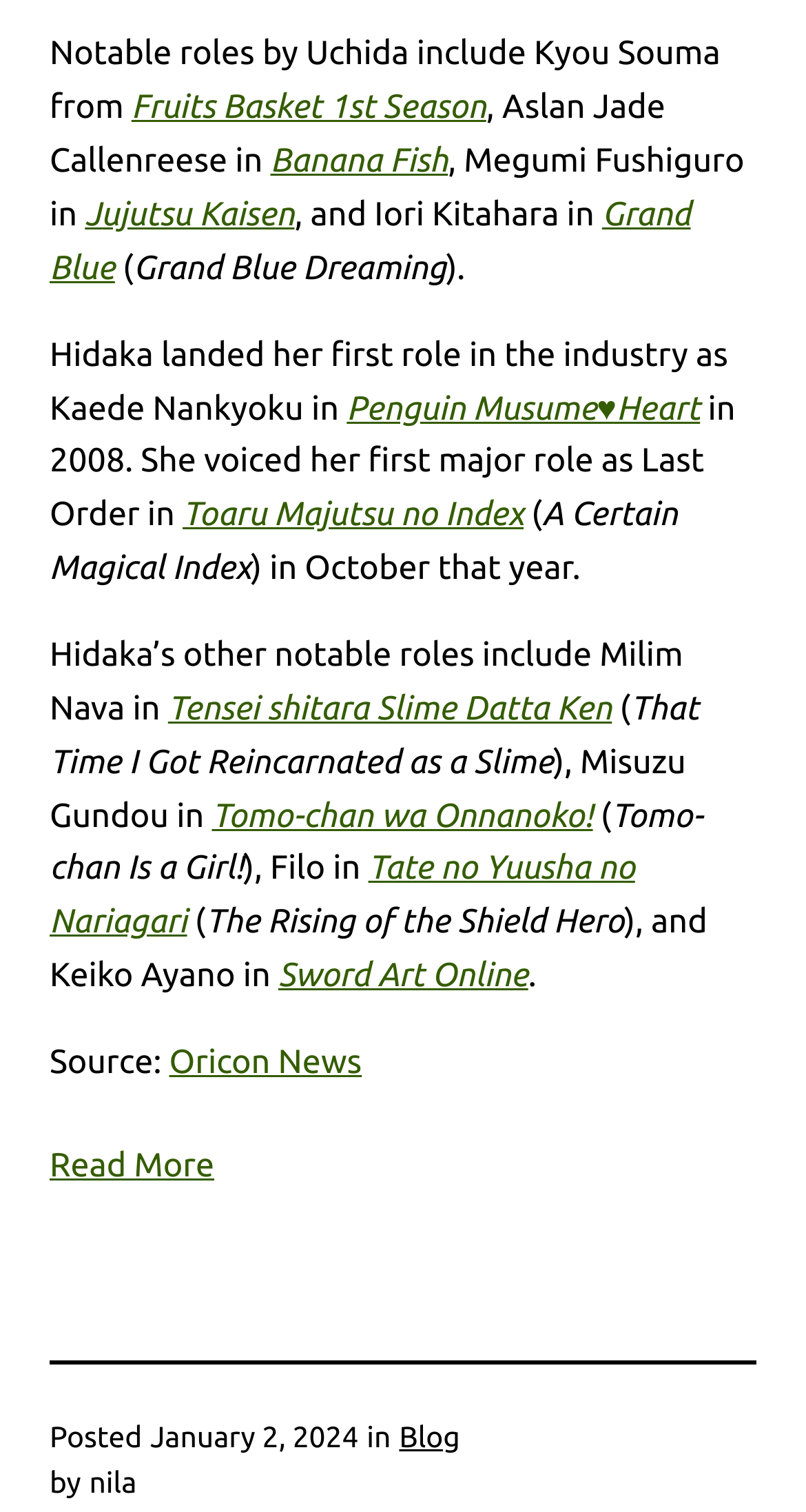How many notable roles are mentioned for Hidaka?
Look at the image and respond with a one-word or short phrase answer.

7